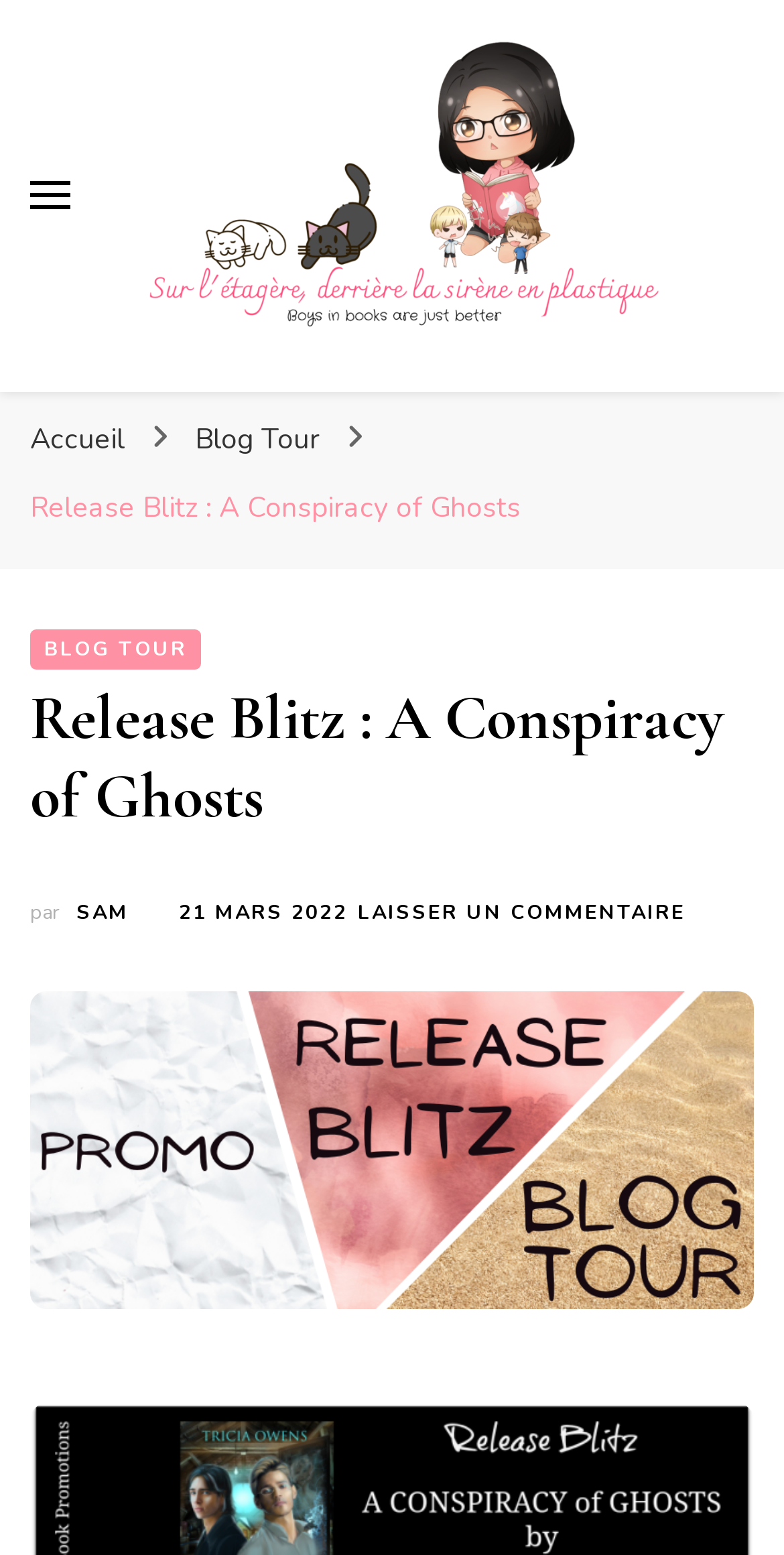Answer this question using a single word or a brief phrase:
What is the text above the 'Release Blitz : A Conspiracy of Ghosts' heading?

VOUS LISEZ